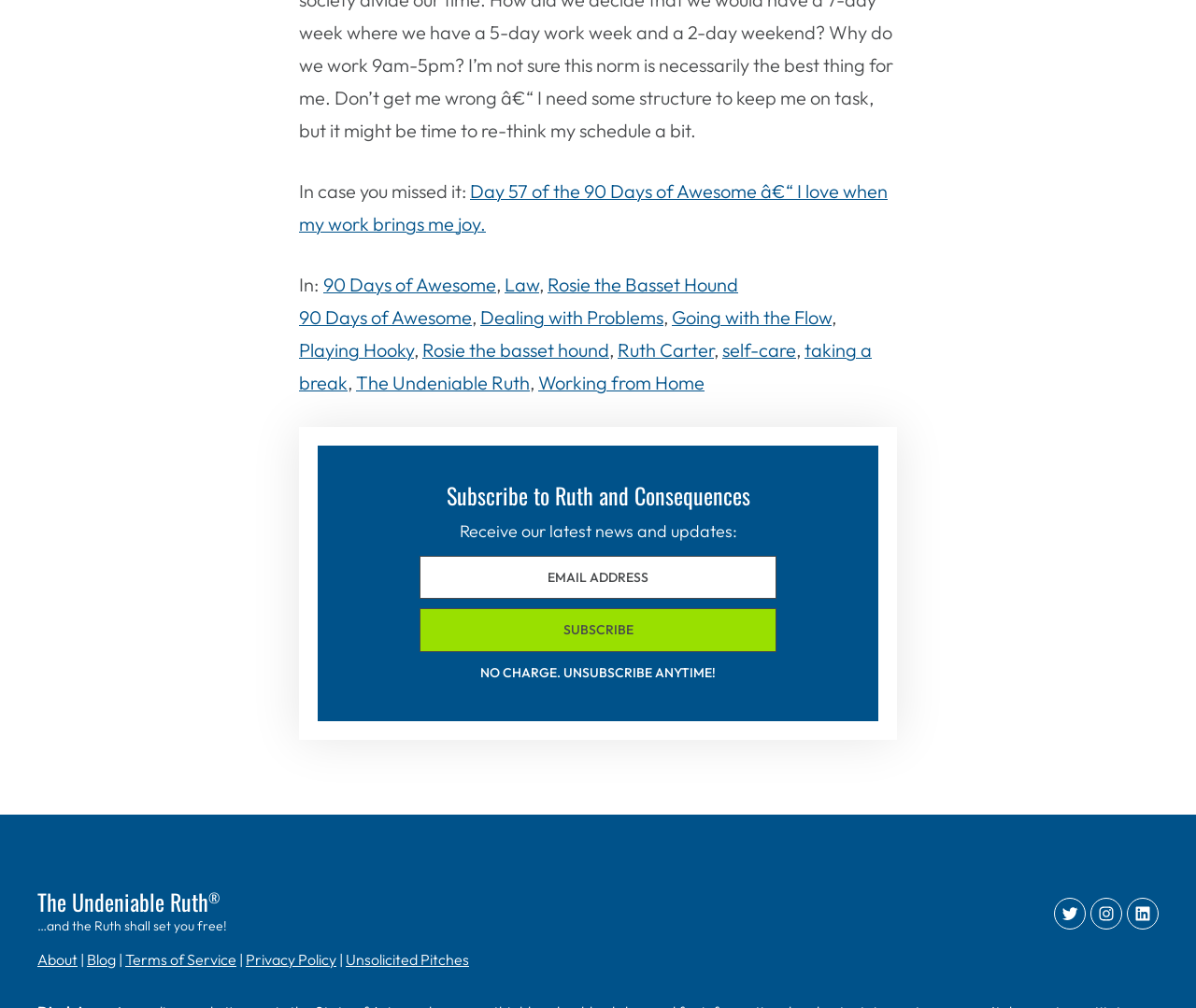What is the tagline of the blog?
Use the screenshot to answer the question with a single word or phrase.

…and the Ruth shall set you free!